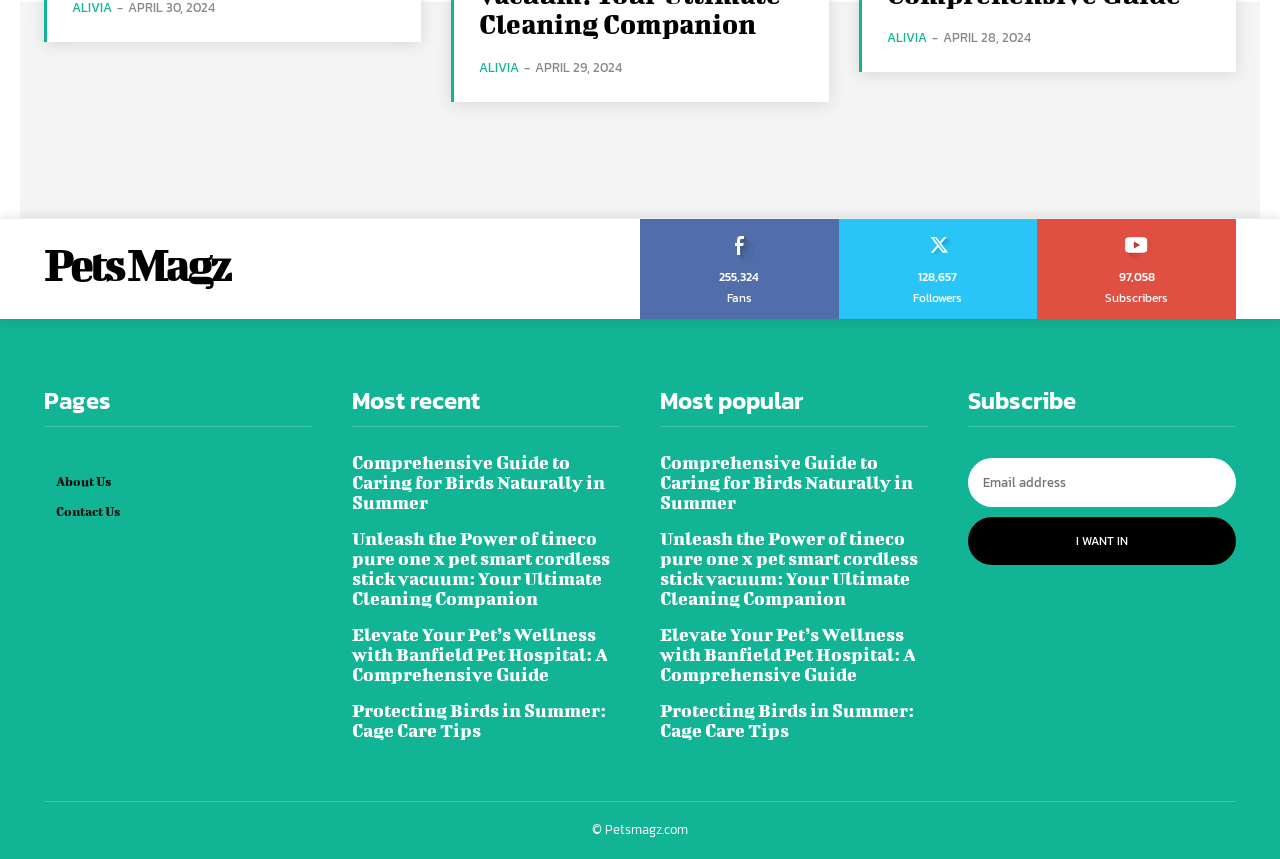What is the name of the website? Analyze the screenshot and reply with just one word or a short phrase.

Pets Magz